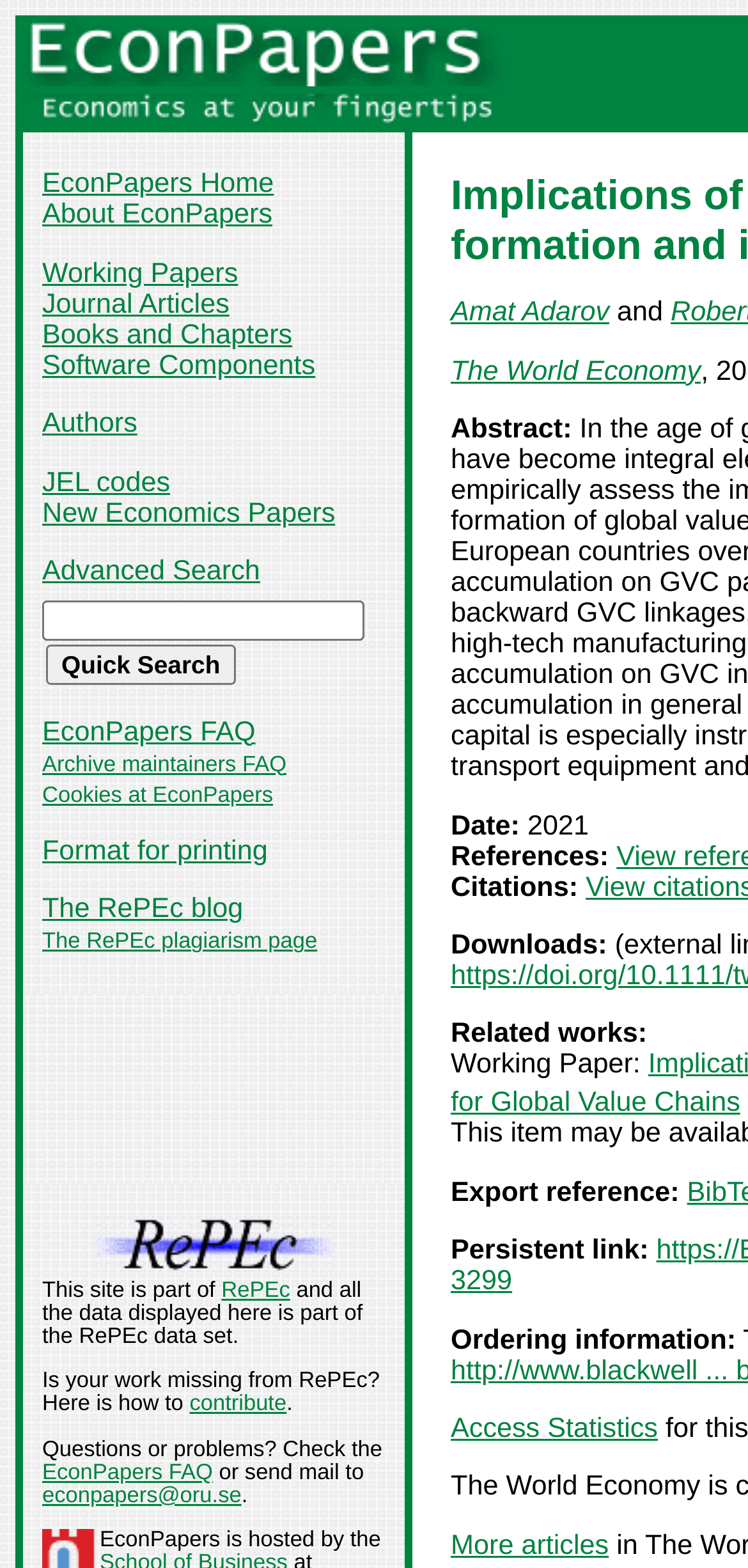Show the bounding box coordinates of the region that should be clicked to follow the instruction: "Visit the EconPapers home page."

[0.056, 0.108, 0.366, 0.128]